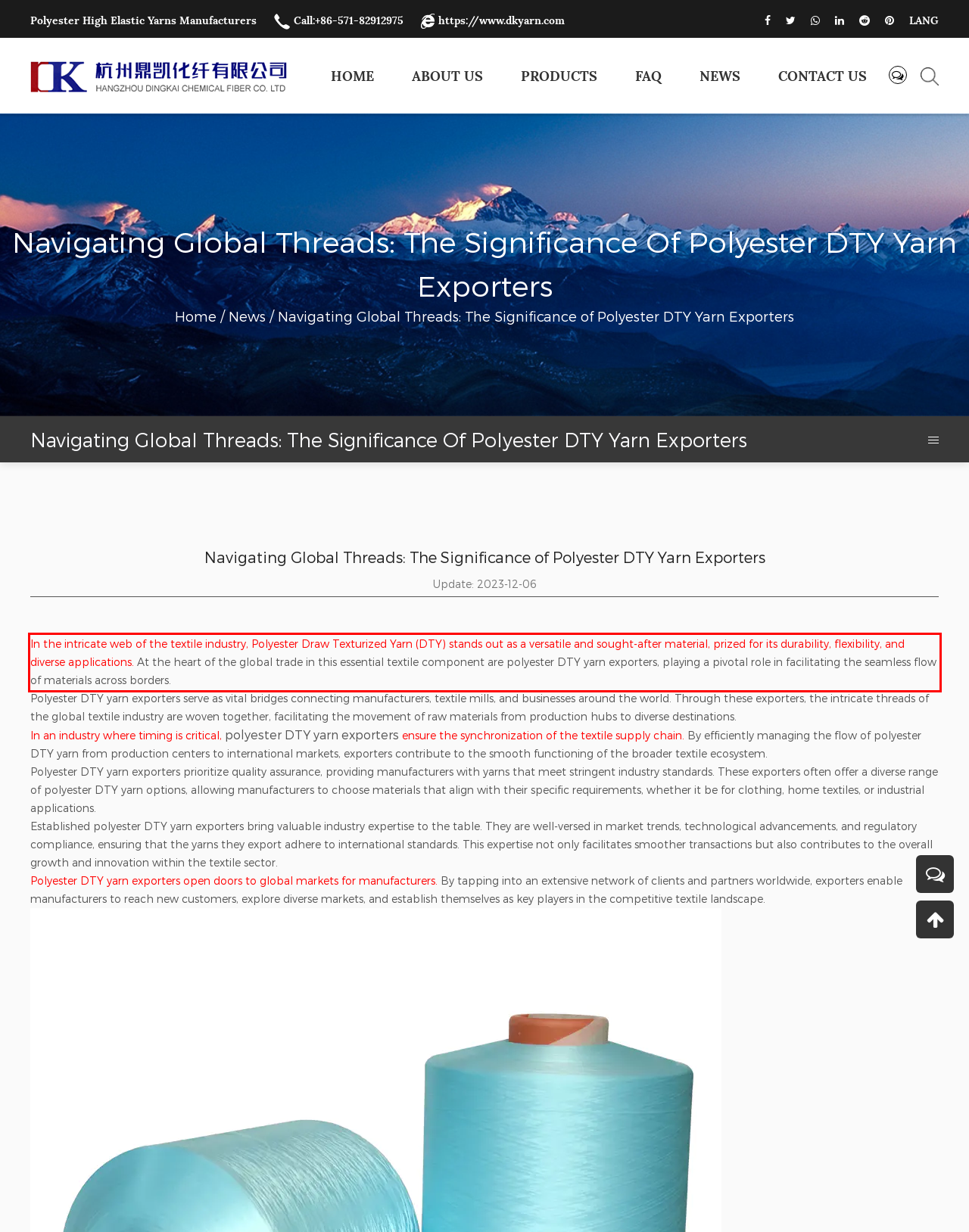Examine the webpage screenshot and use OCR to recognize and output the text within the red bounding box.

In the intricate web of the textile industry, Polyester Draw Texturized Yarn (DTY) stands out as a versatile and sought-after material, prized for its durability, flexibility, and diverse applications. At the heart of the global trade in this essential textile component are polyester DTY yarn exporters, playing a pivotal role in facilitating the seamless flow of materials across borders.